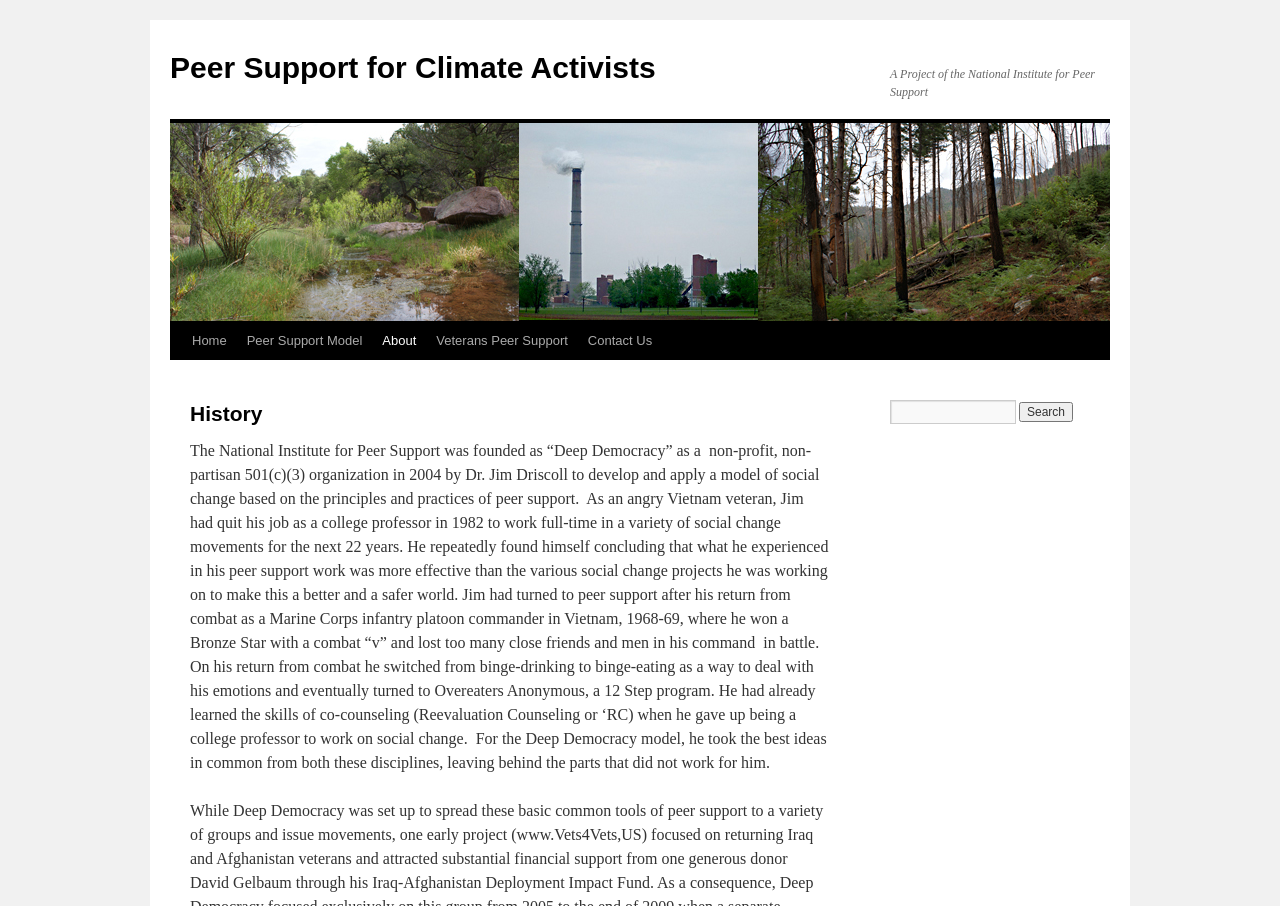What is the name of the program that Dr. Jim Driscoll turned to after his return from combat?
Based on the screenshot, answer the question with a single word or phrase.

Overeaters Anonymous